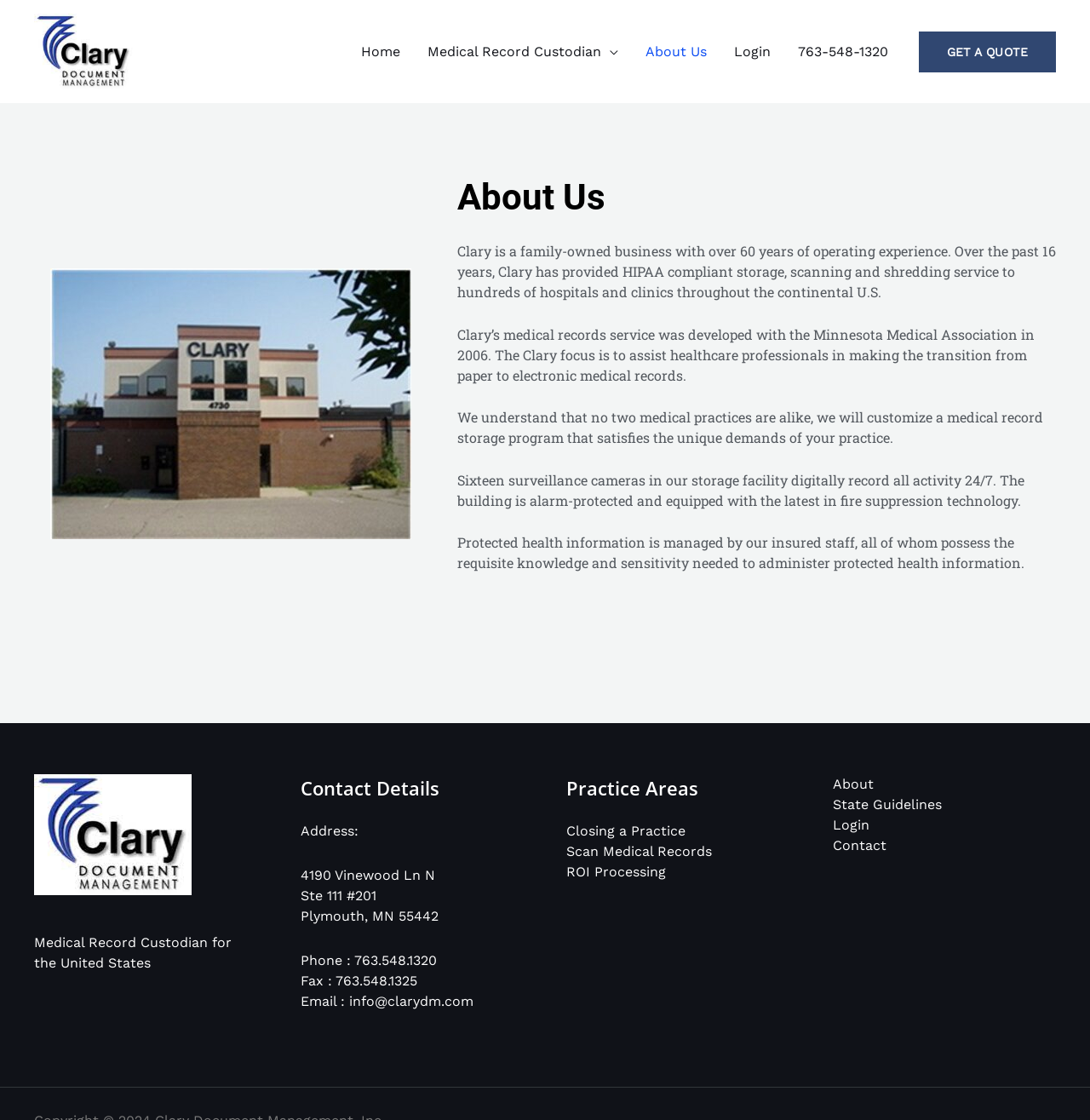For the given element description Scan Medical Records, determine the bounding box coordinates of the UI element. The coordinates should follow the format (top-left x, top-left y, bottom-right x, bottom-right y) and be within the range of 0 to 1.

[0.52, 0.753, 0.653, 0.767]